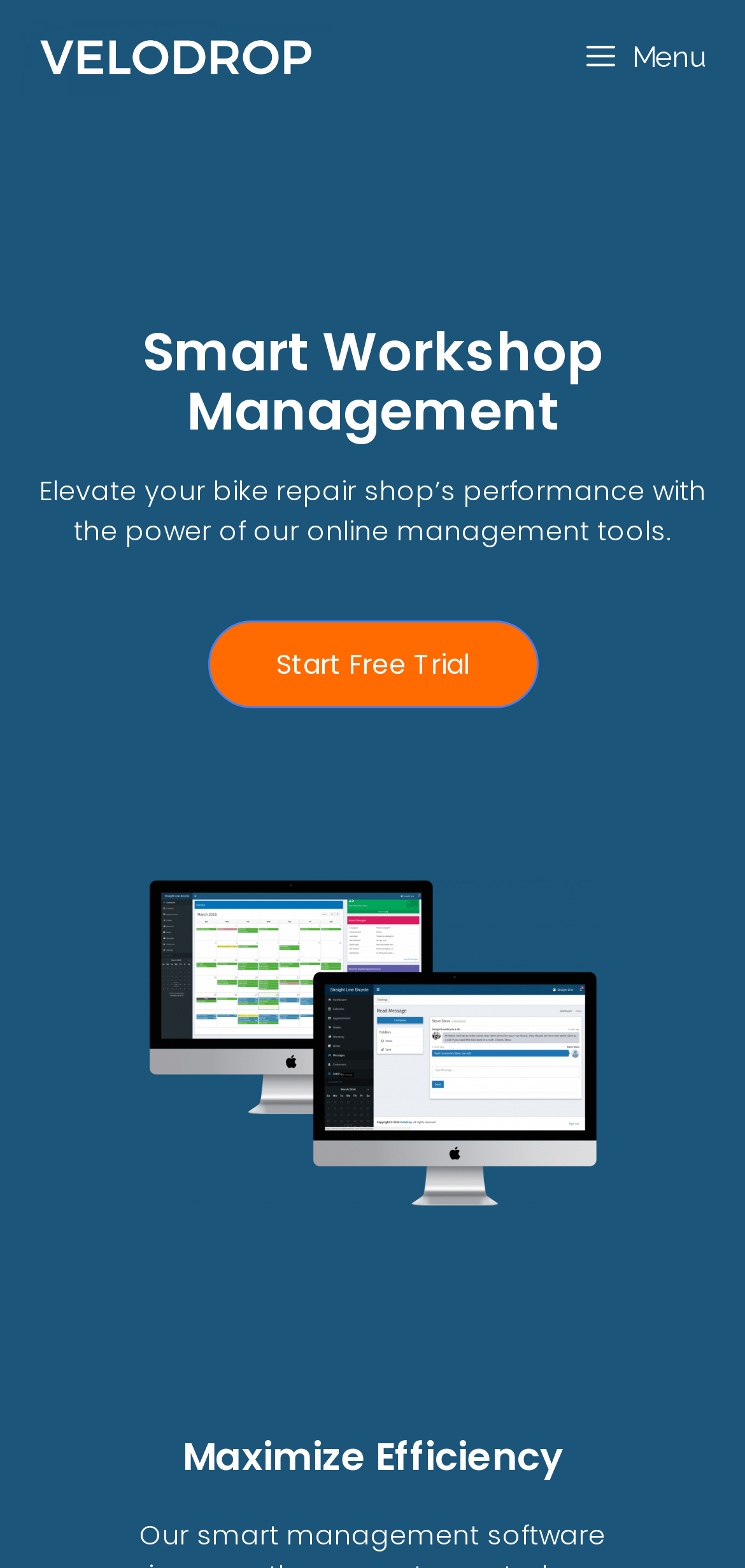Please extract the title of the webpage.

Smart Workshop Management